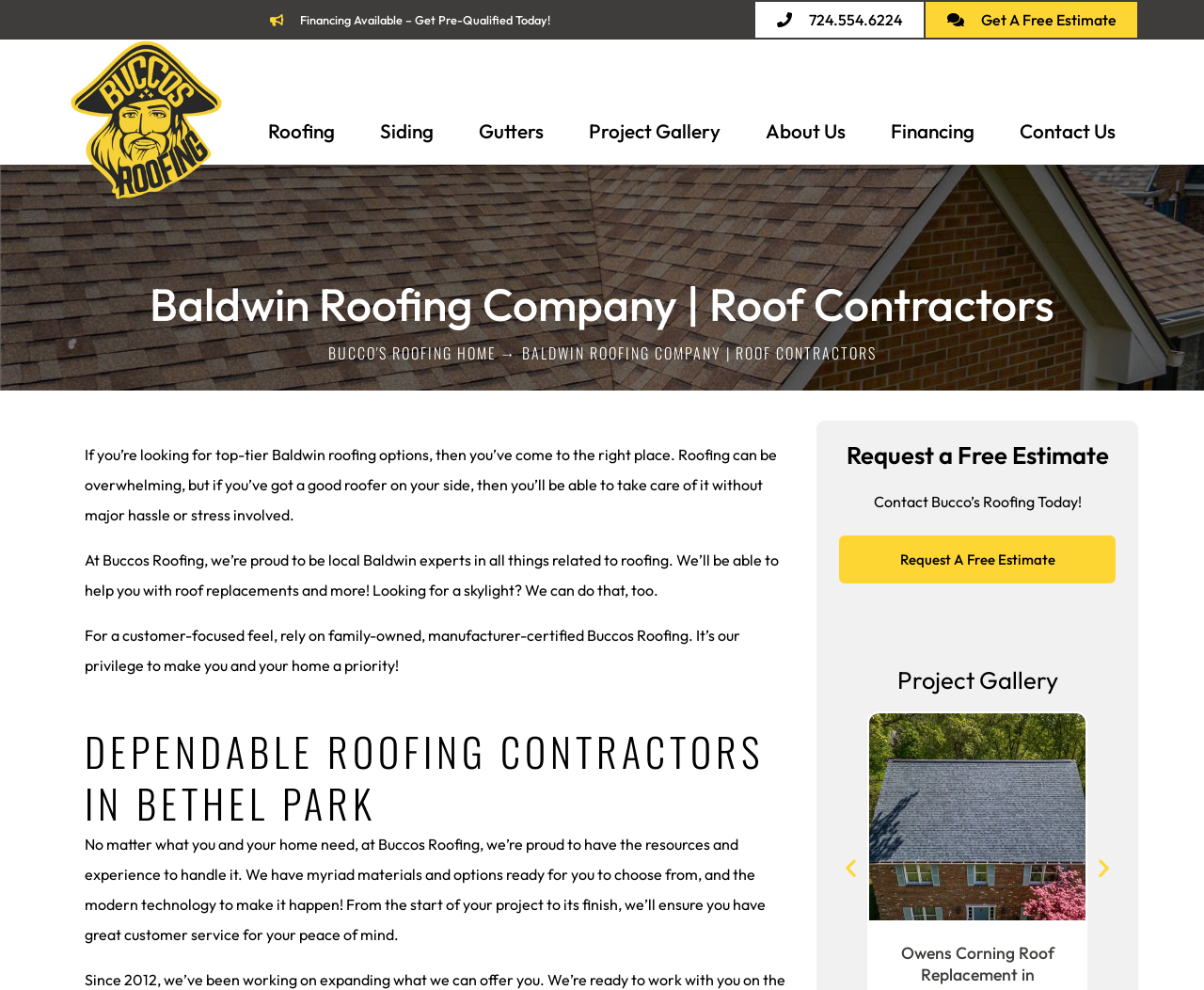Indicate the bounding box coordinates of the element that must be clicked to execute the instruction: "Request a free estimate". The coordinates should be given as four float numbers between 0 and 1, i.e., [left, top, right, bottom].

[0.769, 0.002, 0.945, 0.038]